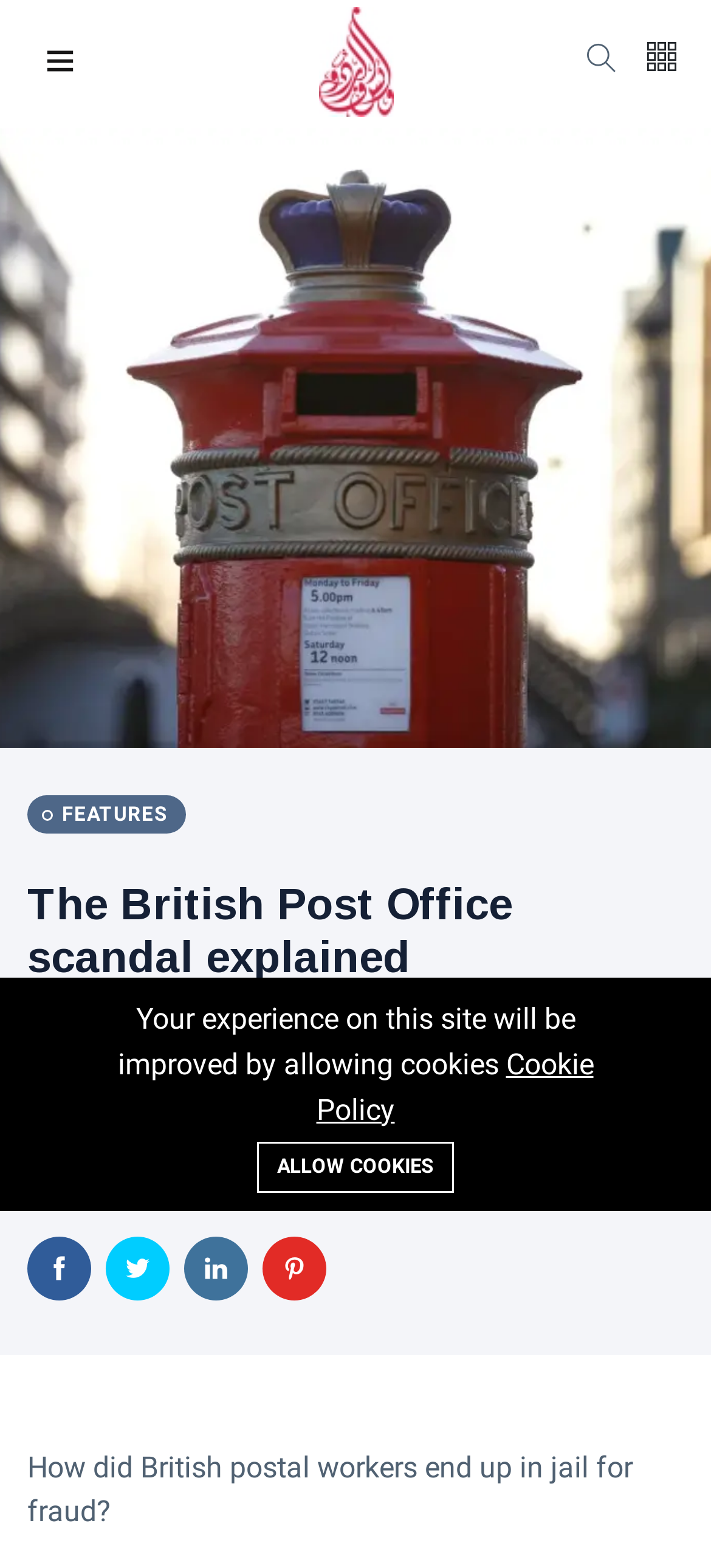Identify and extract the main heading from the webpage.

The British Post Office scandal explained